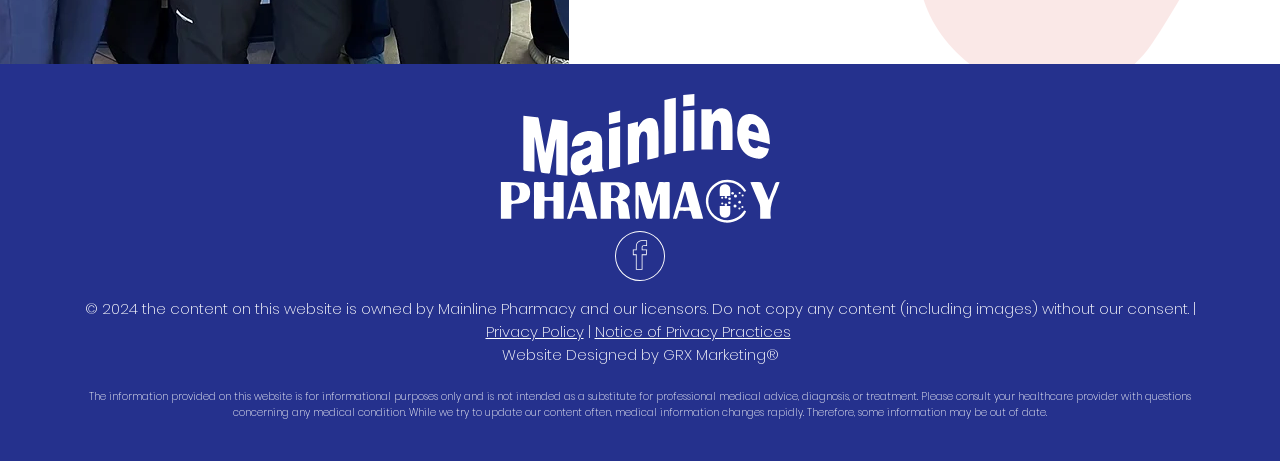Answer the question in a single word or phrase:
What is the purpose of the website according to the disclaimer?

informational purposes only